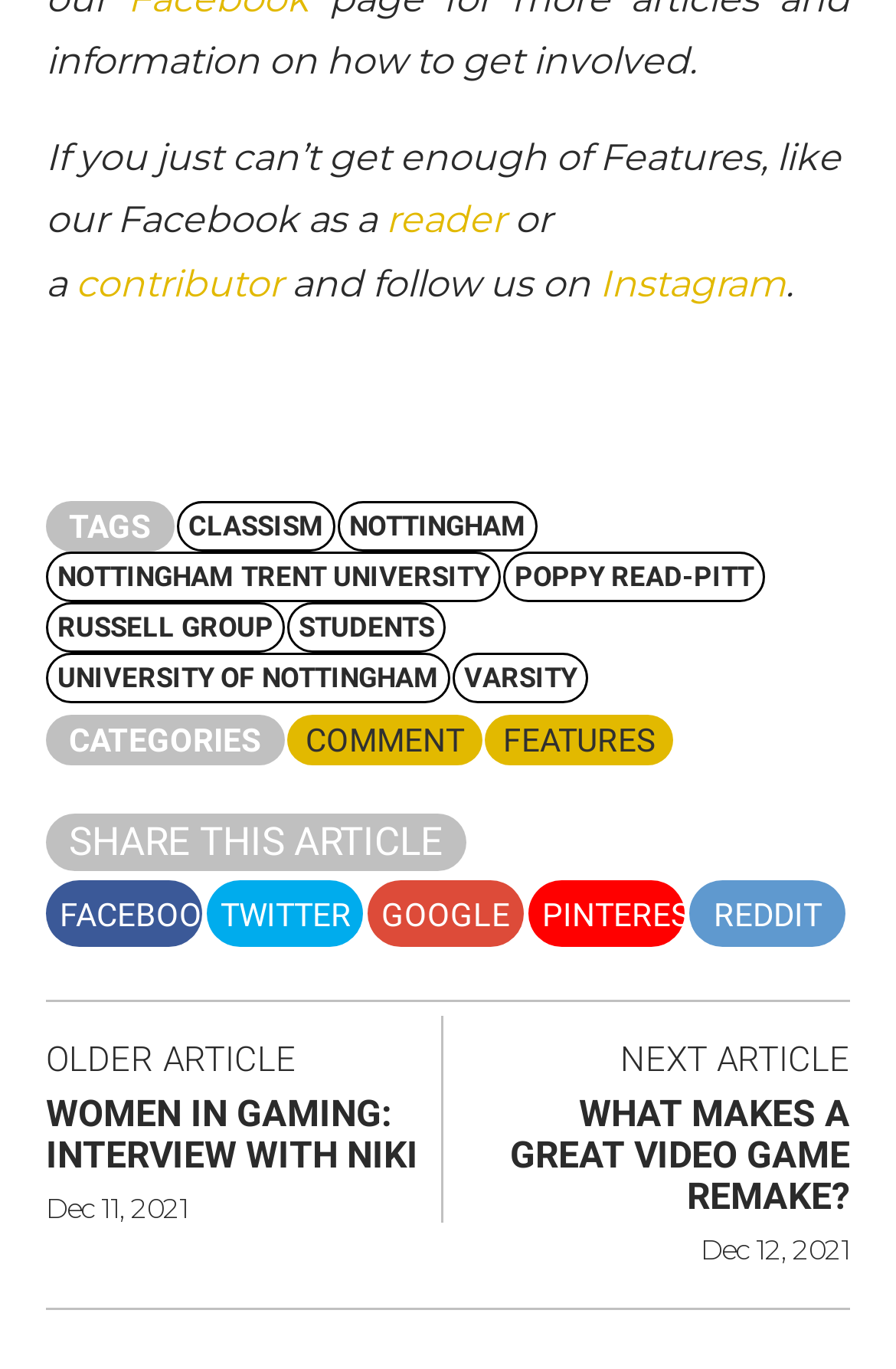Find the bounding box of the web element that fits this description: "title="Share this post on Reddit"".

[0.769, 0.643, 0.944, 0.691]